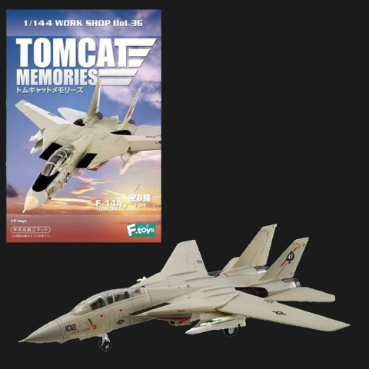What is the significance of the F-14 Tomcat in popular culture?
From the image, respond with a single word or phrase.

Its appearance in the film 'Top Gun'